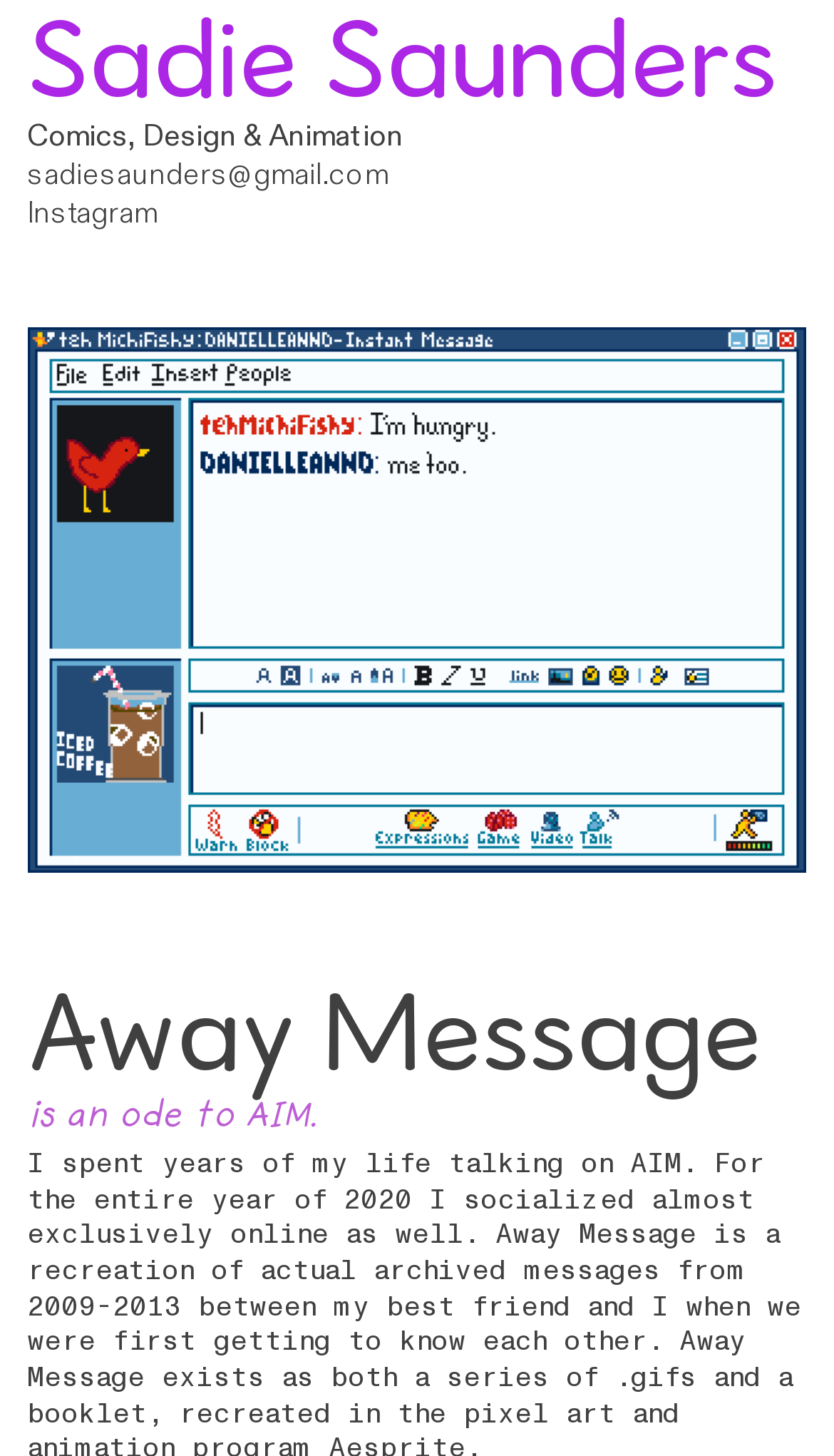What is the author's name?
Based on the screenshot, give a detailed explanation to answer the question.

The author's name is obtained from the heading element 'Sadie Saunders' at the top of the webpage, which is also a link.